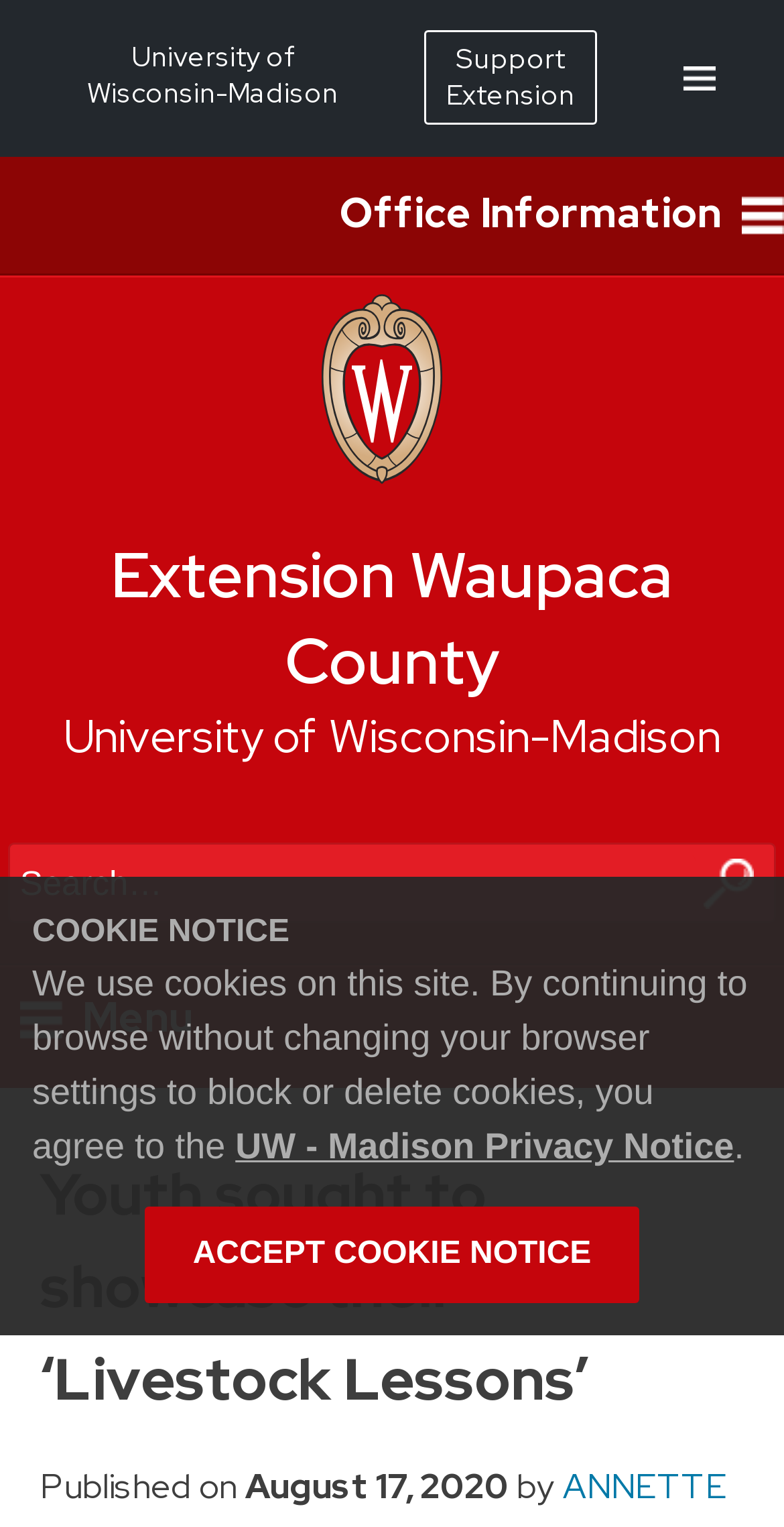What is the date of publication? Please answer the question using a single word or phrase based on the image.

August 17, 2020